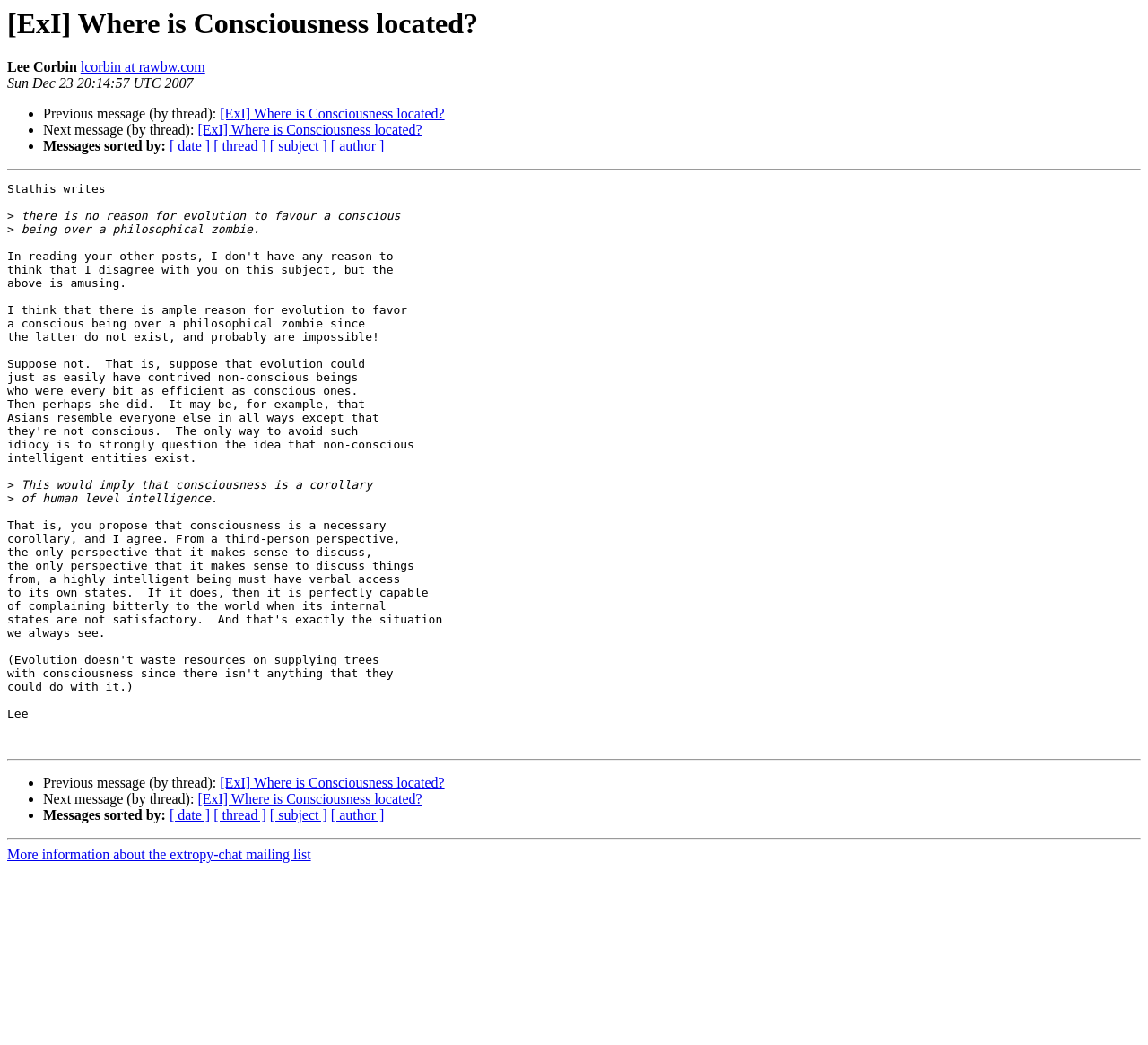Using the element description provided, determine the bounding box coordinates in the format (top-left x, top-left y, bottom-right x, bottom-right y). Ensure that all values are floating point numbers between 0 and 1. Element description: [ date ]

[0.148, 0.133, 0.183, 0.147]